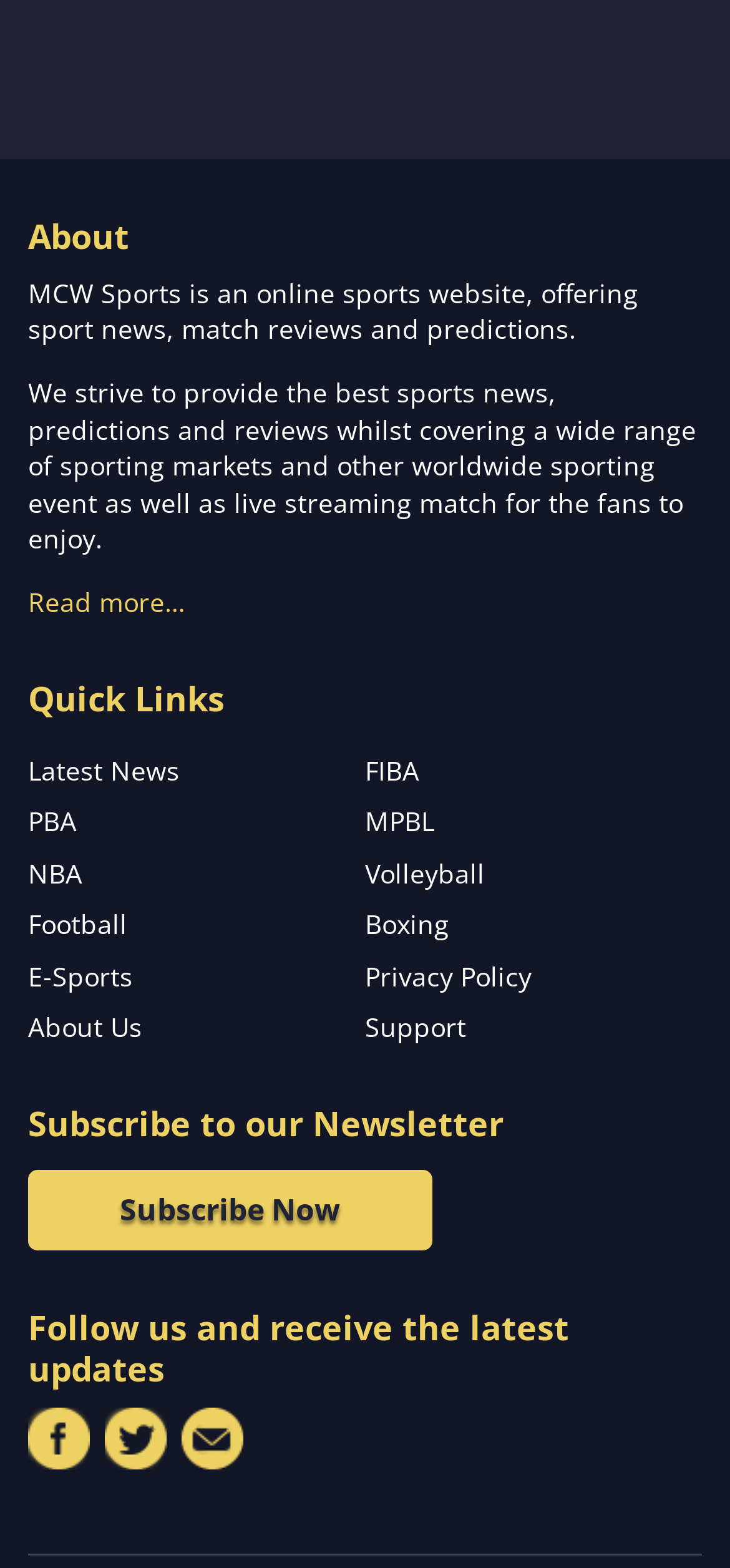Provide the bounding box coordinates of the HTML element this sentence describes: "Boxing".

[0.5, 0.578, 0.615, 0.602]